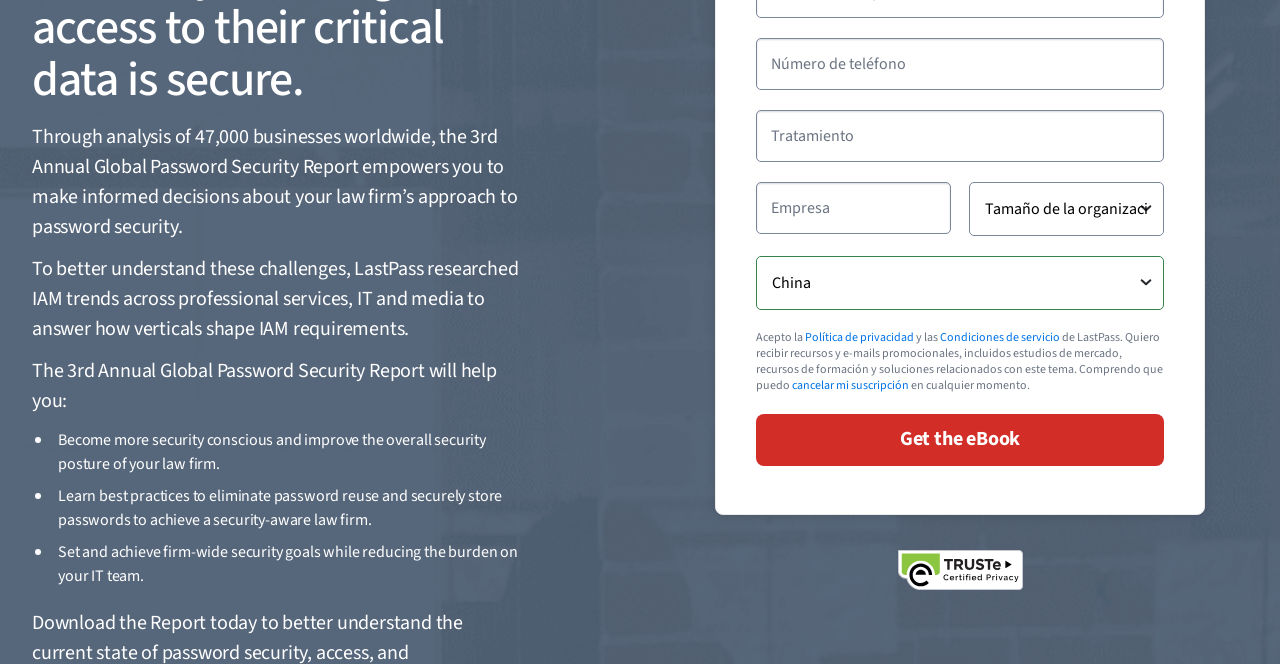Extract the bounding box of the UI element described as: "General".

None